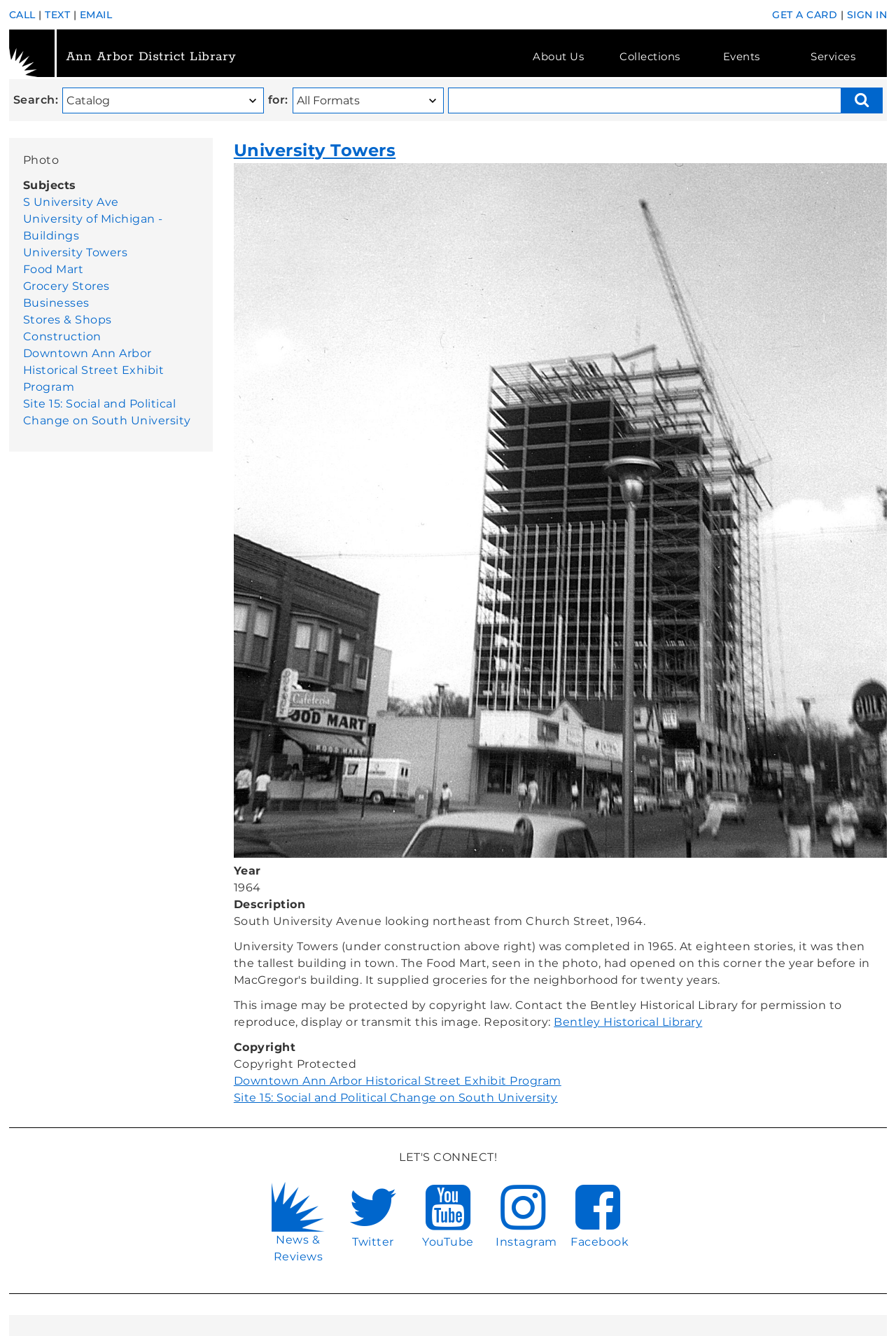Answer the question using only one word or a concise phrase: What is the year of the University Towers image?

1964